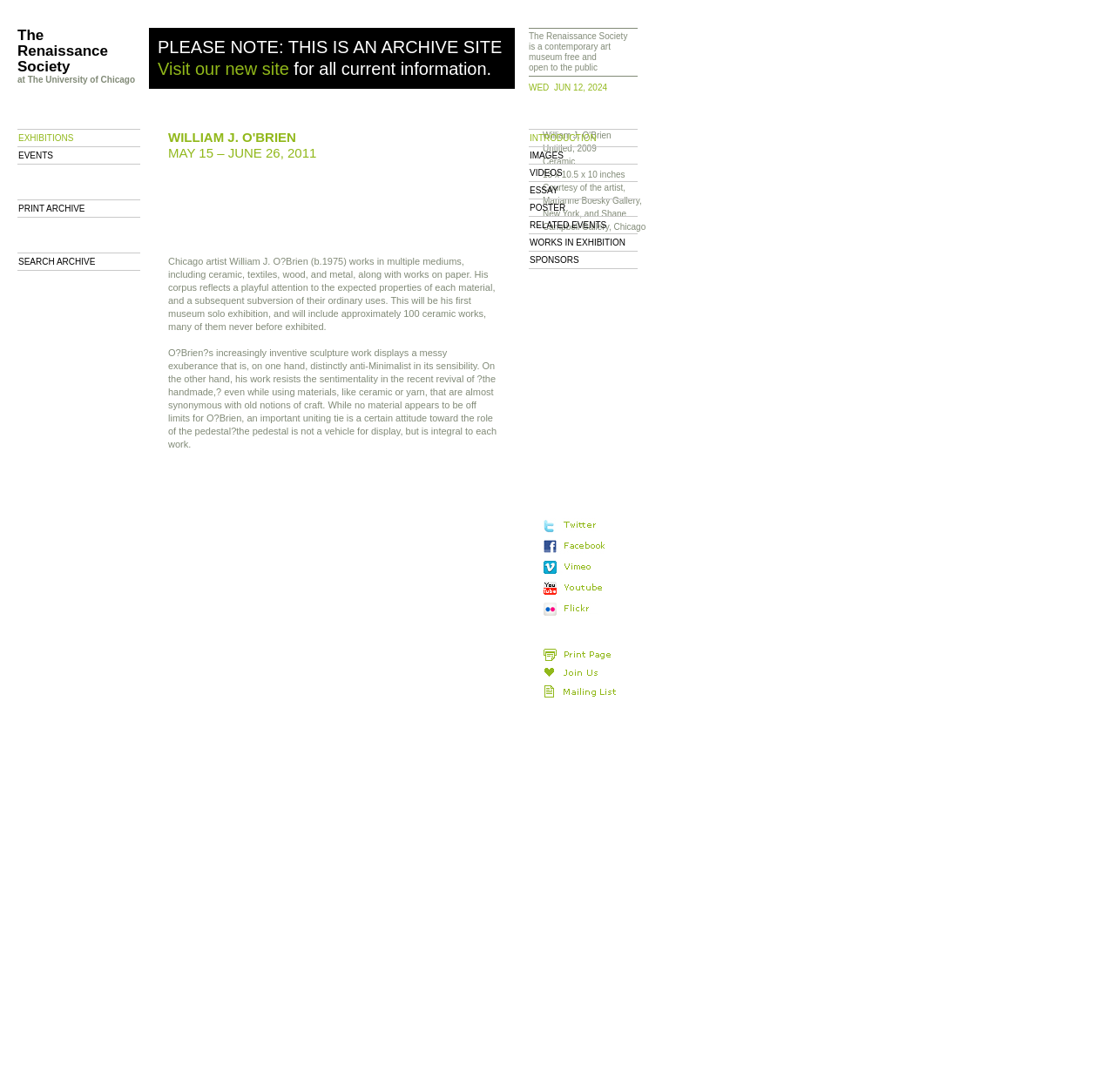Present a detailed account of what is displayed on the webpage.

The webpage is about an art exhibition featuring the works of Chicago artist William J. O'Brien at the Renaissance Society at the University of Chicago Contemporary Art Museum. 

At the top of the page, there is a header section with the museum's name and a link to visit their new site. Below this, there is a navigation menu with links to various sections of the website, including exhibitions, events, print archive, and search archive.

The main content of the page is dedicated to the exhibition, with a heading that reads "William J. O'Brien" and the exhibition dates "May 15 – June 26, 2011". There is a description of the artist's work, stating that he works in multiple mediums, including ceramic, textiles, wood, and metal, and that his corpus reflects a playful attention to the expected properties of each material. The text also mentions that this will be his first museum solo exhibition, featuring approximately 100 ceramic works.

On the right side of the page, there are several images, likely showcasing the artist's works. There are also links to related events, sponsors, and other sections of the website.

At the bottom of the page, there is a footer section with some additional links and a copyright notice.